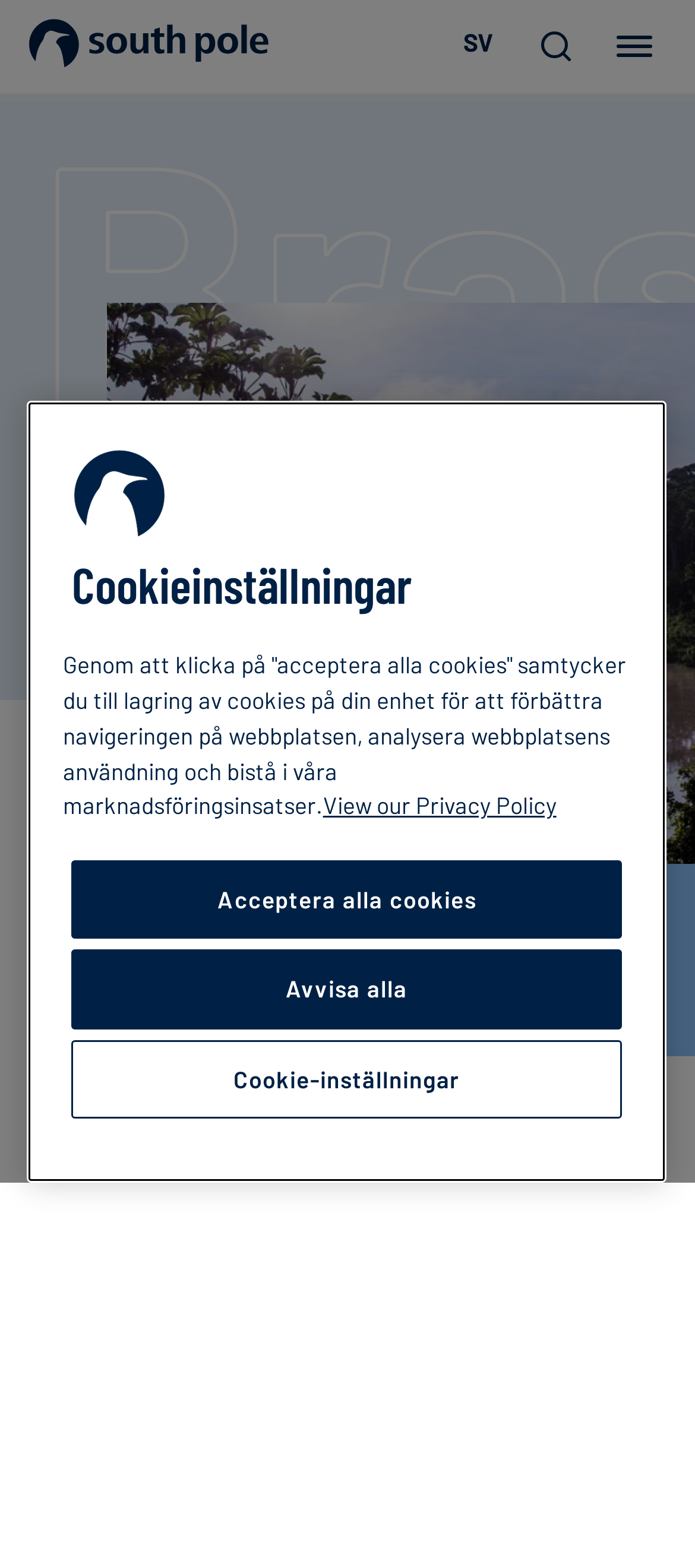How many links are there in the 'Om oss' section?
Answer the question with a single word or phrase derived from the image.

4